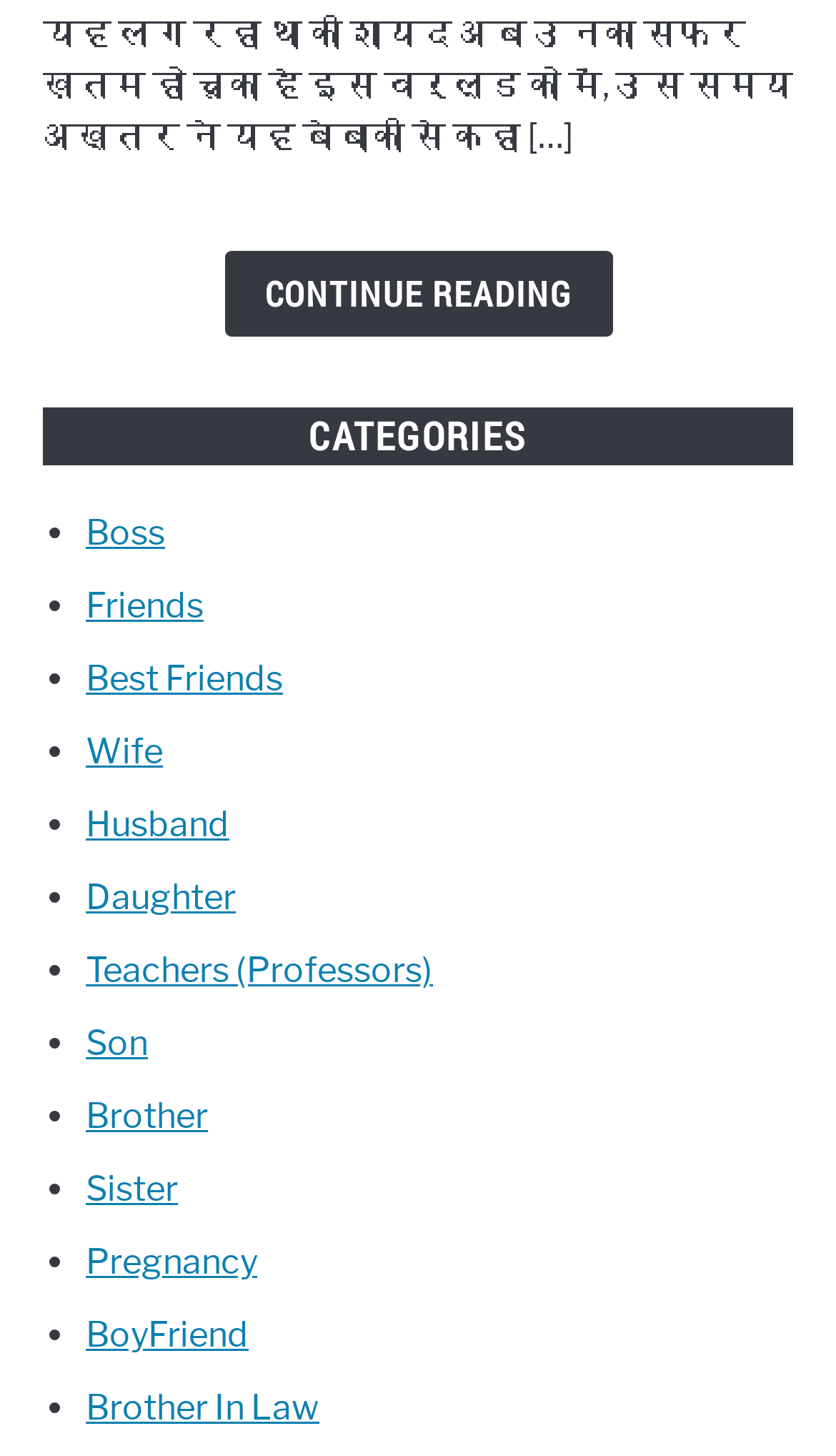Please specify the bounding box coordinates of the element that should be clicked to execute the given instruction: 'select Boss'. Ensure the coordinates are four float numbers between 0 and 1, expressed as [left, top, right, bottom].

[0.103, 0.352, 0.197, 0.38]